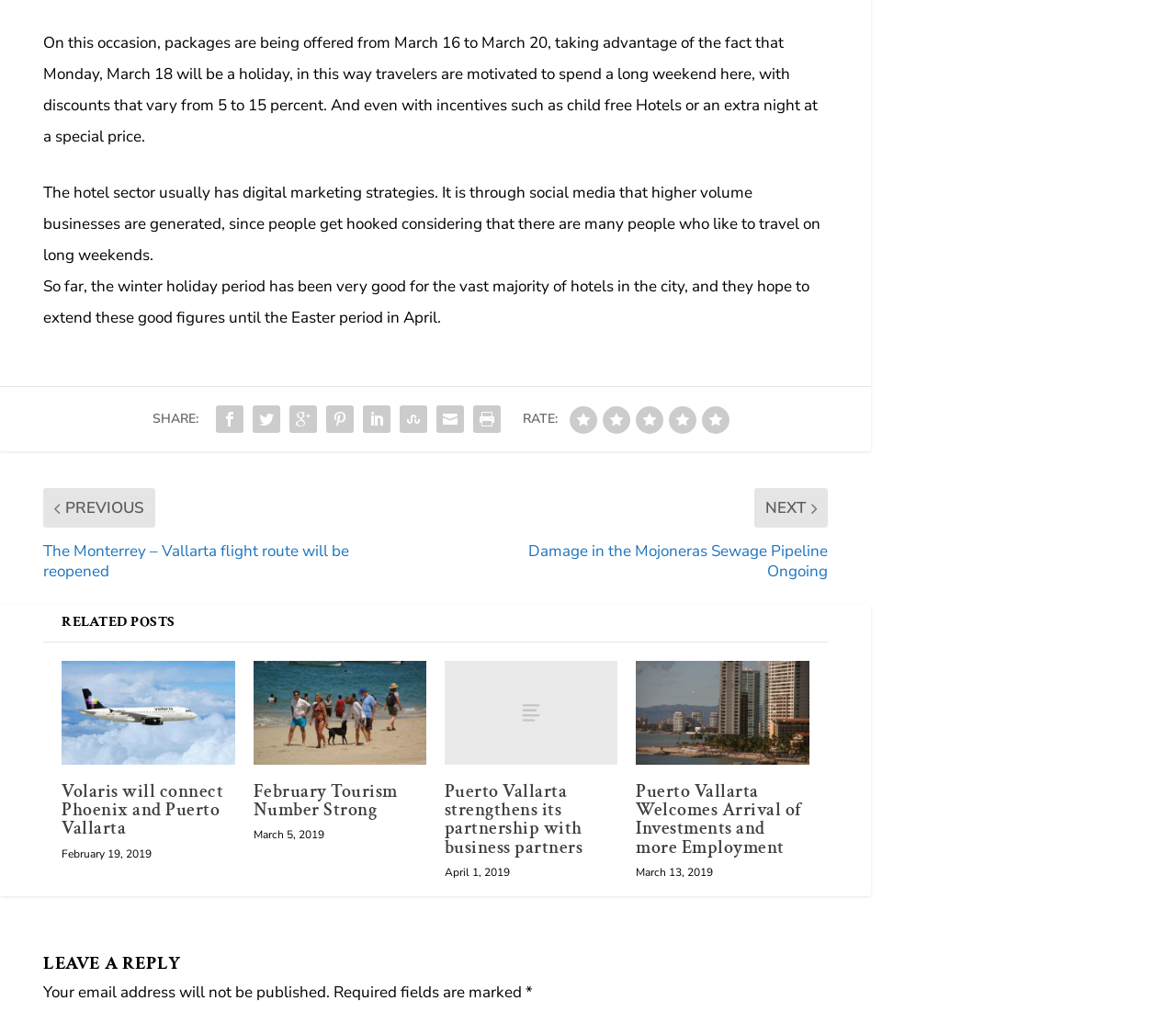What is the purpose of the 'RELATED POSTS' section?
Please answer the question with as much detail as possible using the screenshot.

The 'RELATED POSTS' section is located below the main article and contains links to several related articles, such as 'Volaris will connect Phoenix and Puerto Vallarta' and 'February Tourism Number Strong'. This suggests that the purpose of this section is to provide users with additional relevant content.